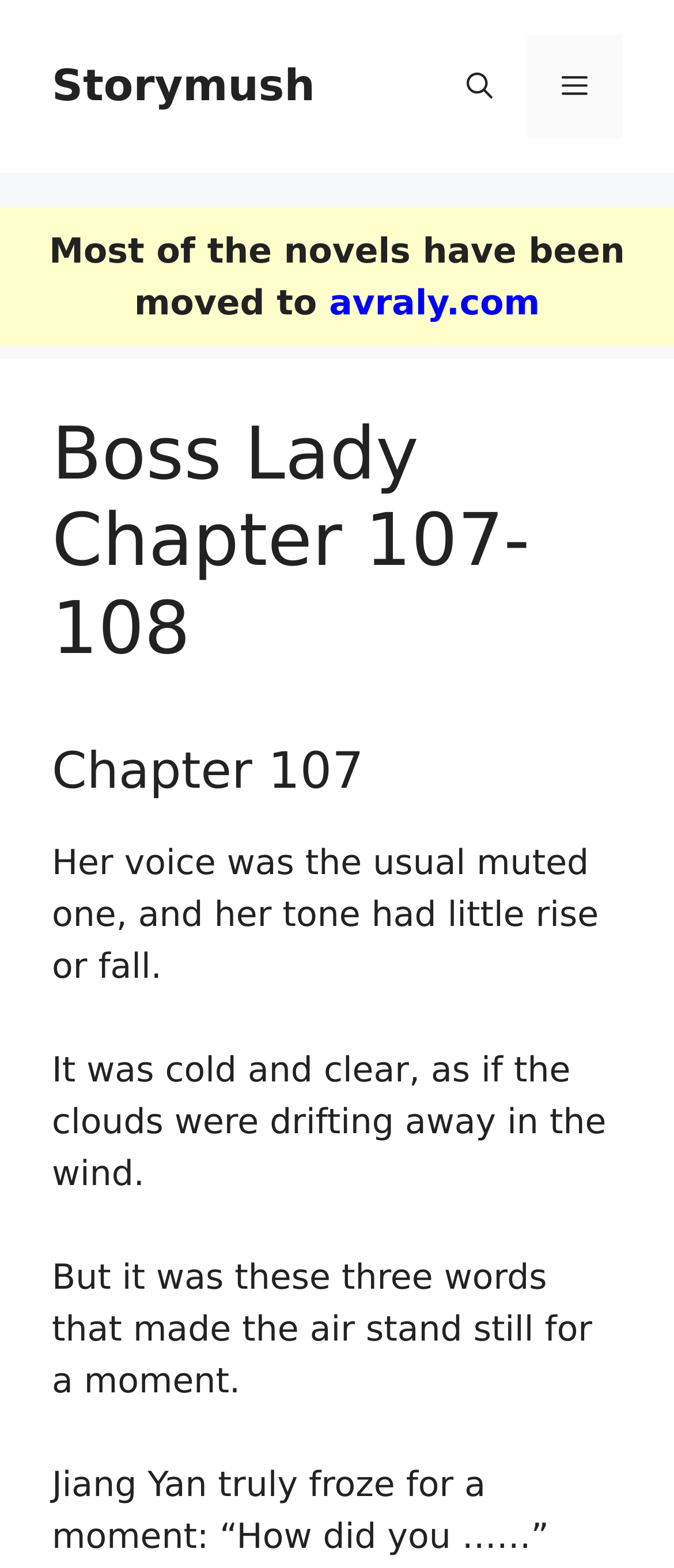Your task is to extract the text of the main heading from the webpage.

Boss Lady Chapter 107-108